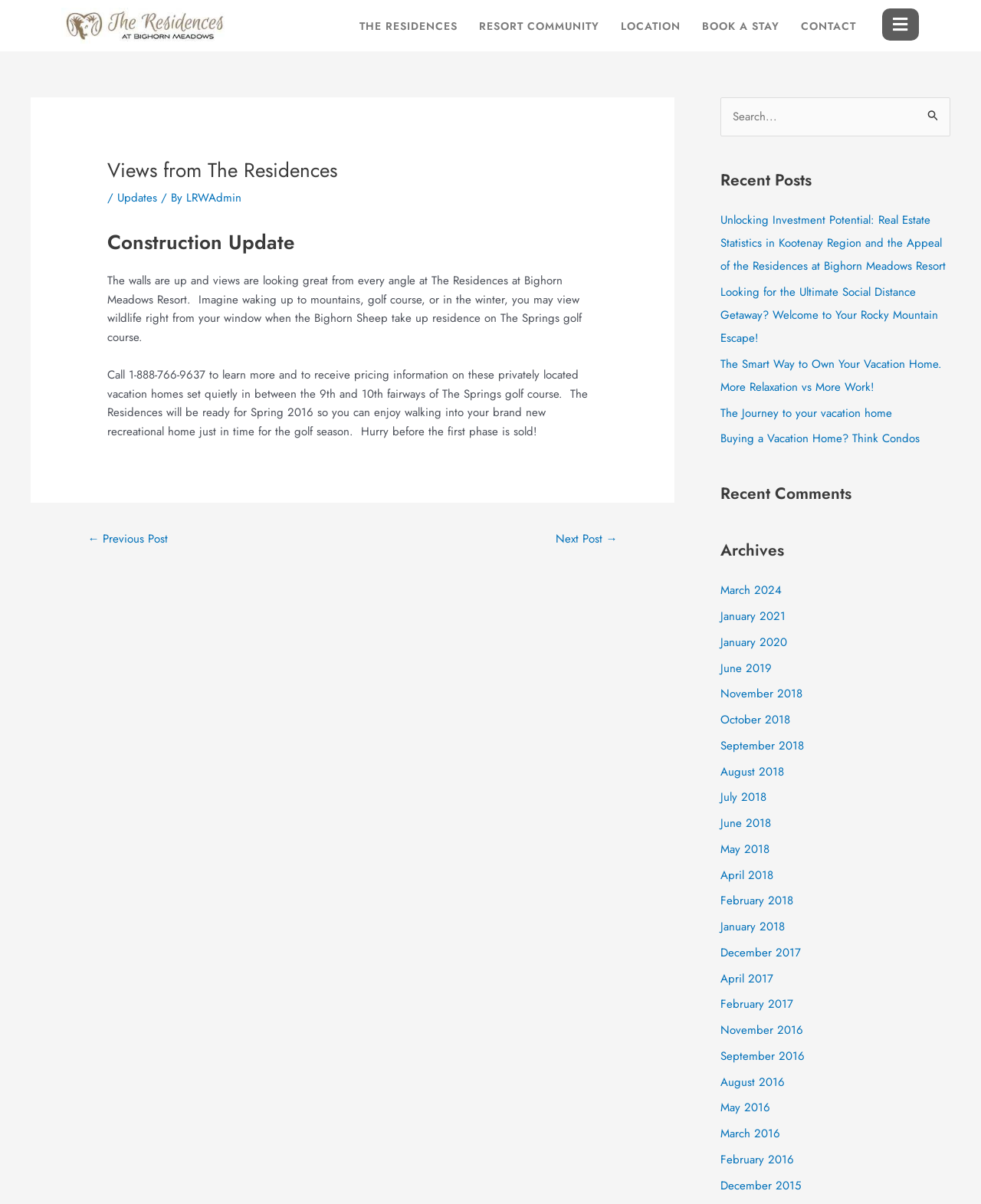Locate and extract the text of the main heading on the webpage.

Views from The Residences